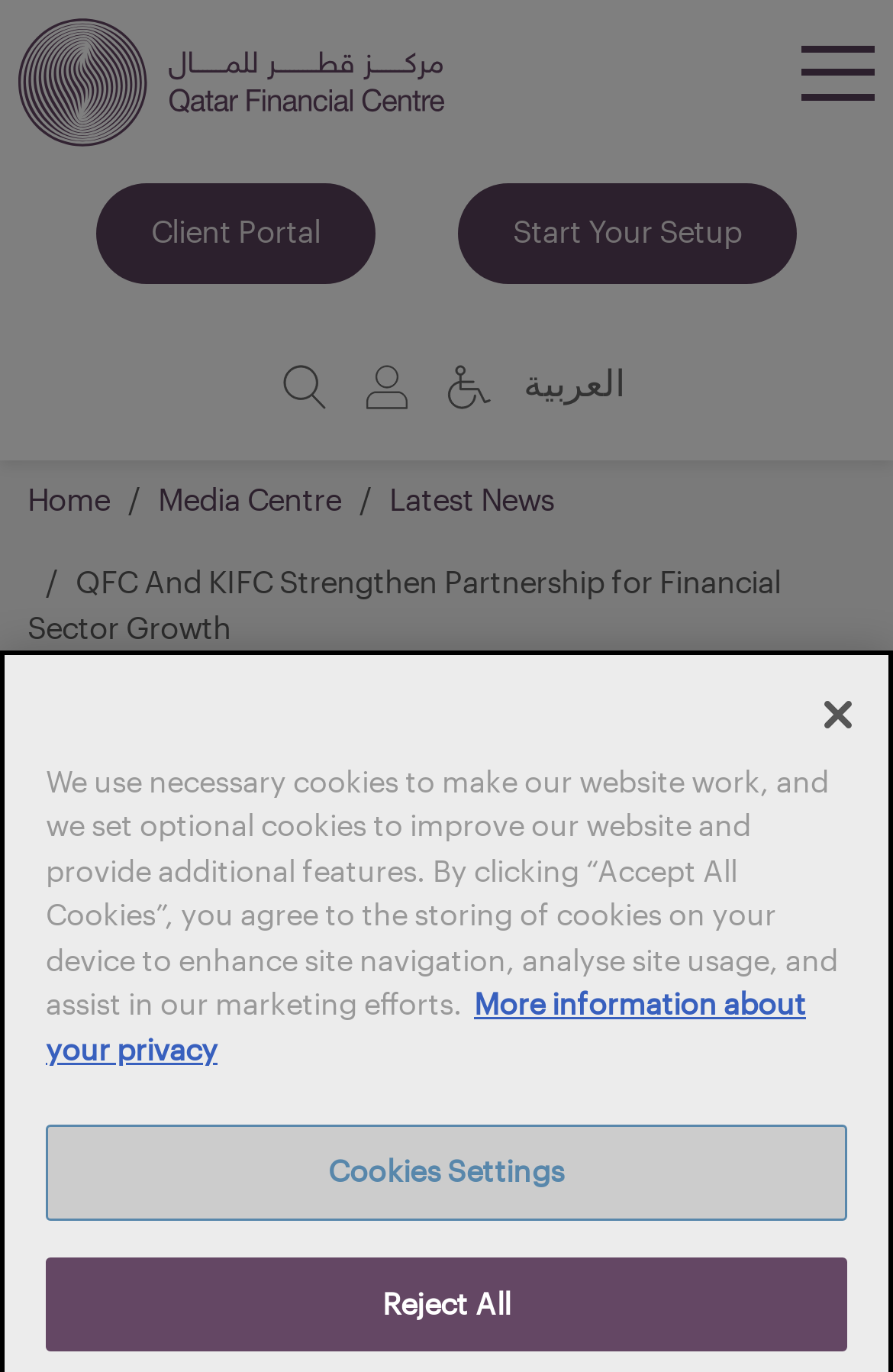What is the purpose of the 'Client Portal' link?
Answer the question with as much detail as possible.

The webpage does not provide explicit information about the purpose of the 'Client Portal' link. However, based on the context, it can be inferred that the link might be related to accessing a portal for clients of QFC.